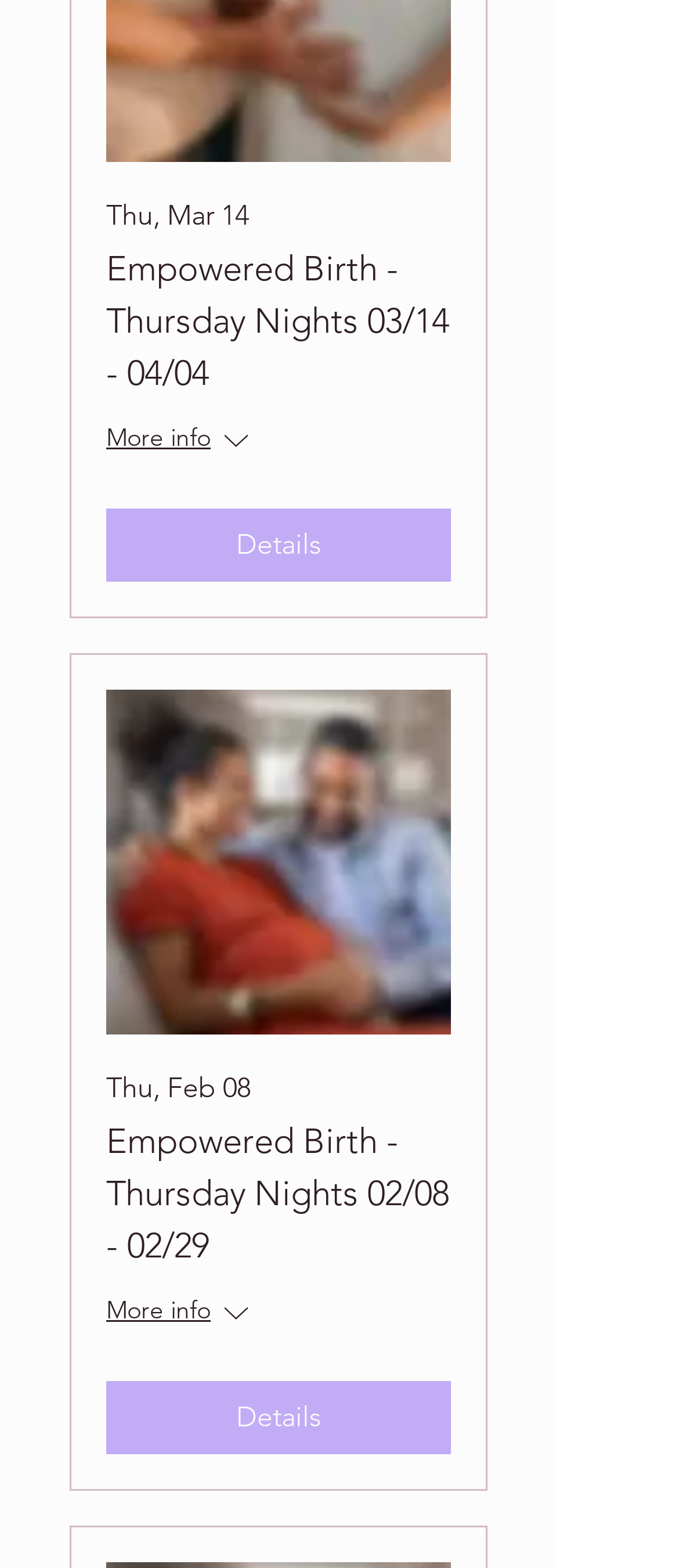Respond with a single word or phrase to the following question: How many 'More info' buttons are there?

2